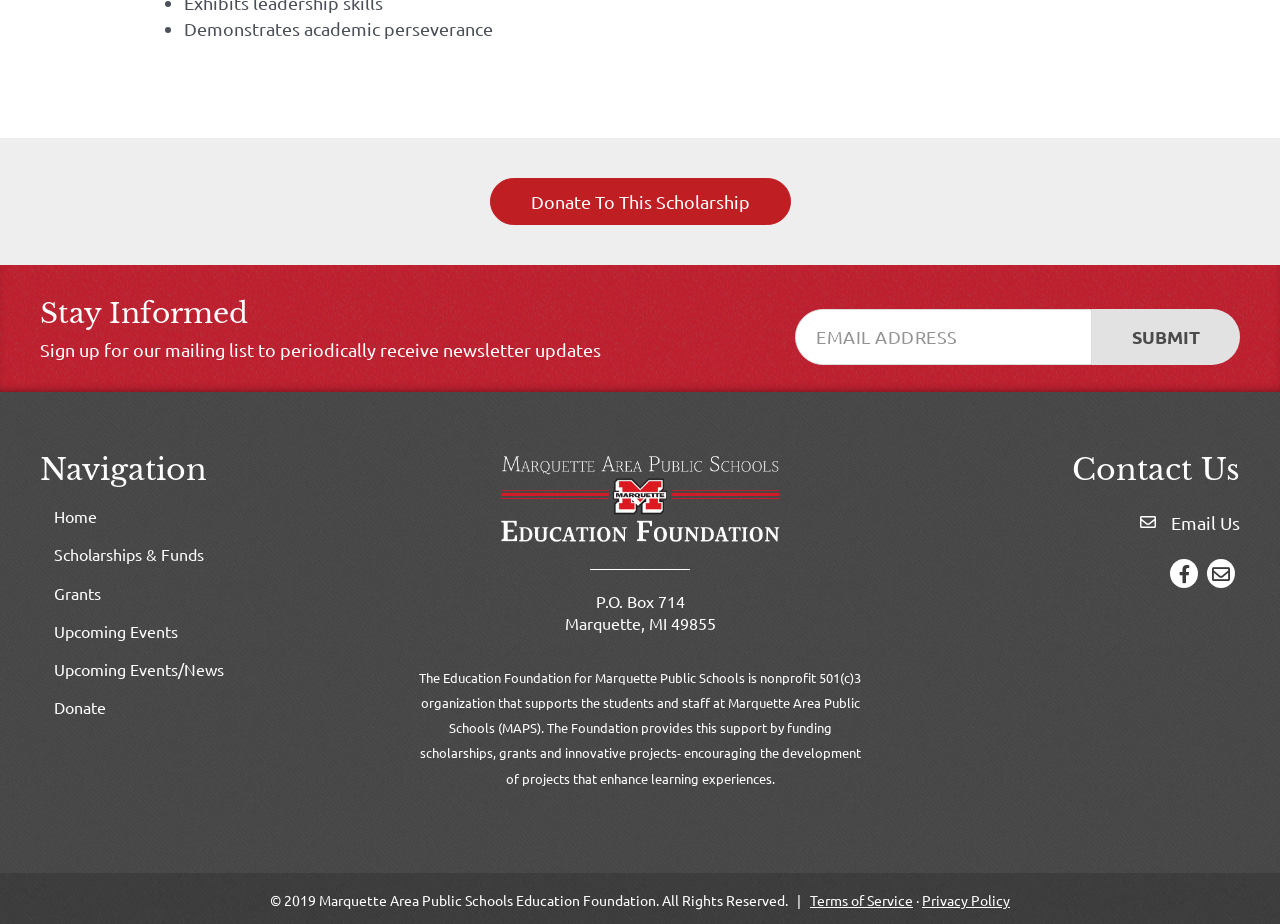Observe the image and answer the following question in detail: What is the purpose of the Education Foundation?

Based on the static text element, 'The Education Foundation for Marquette Public Schools is nonprofit 501(c)3 organization that supports the students and staff at Marquette Area Public Schools (MAPS). The Foundation provides this support by funding scholarships, grants and innovative projects- encouraging the development of projects that enhance learning experiences.'